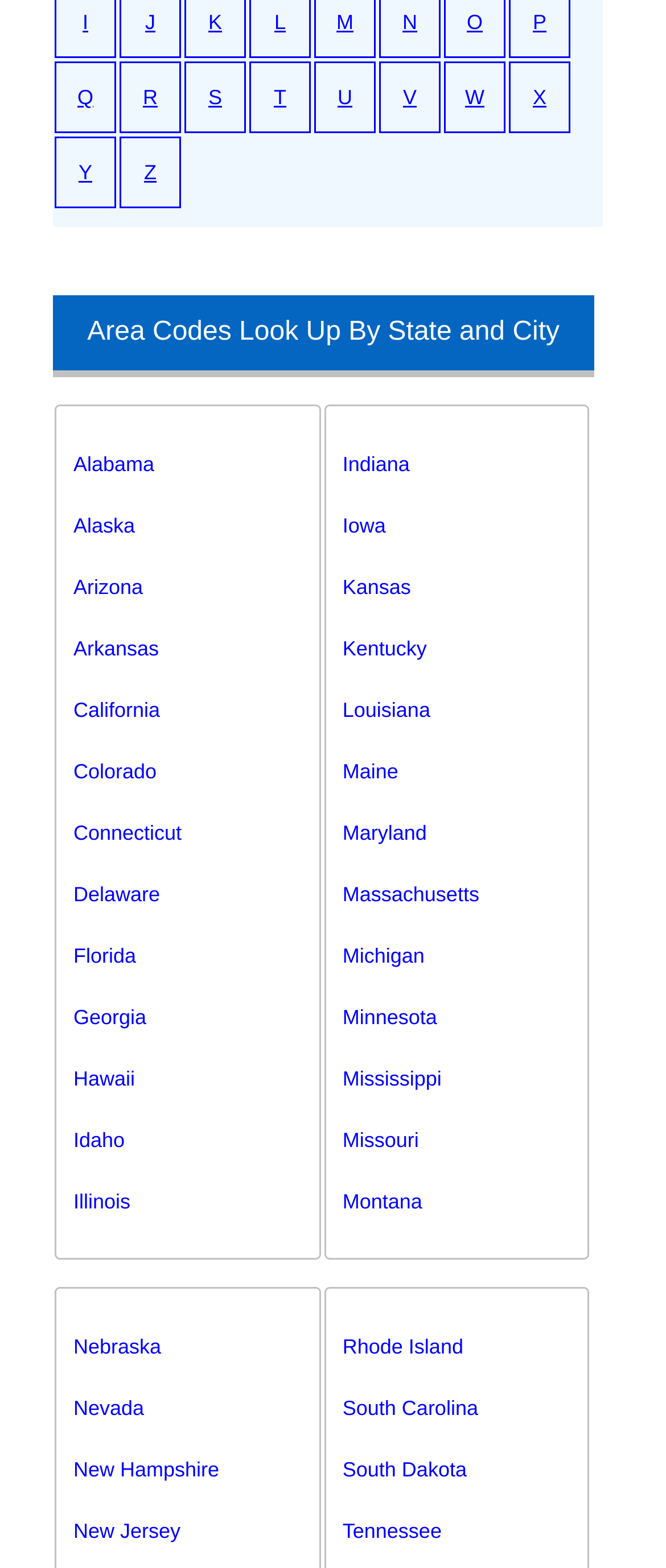Find the bounding box coordinates of the clickable area required to complete the following action: "Search for area codes in California".

[0.11, 0.433, 0.478, 0.472]